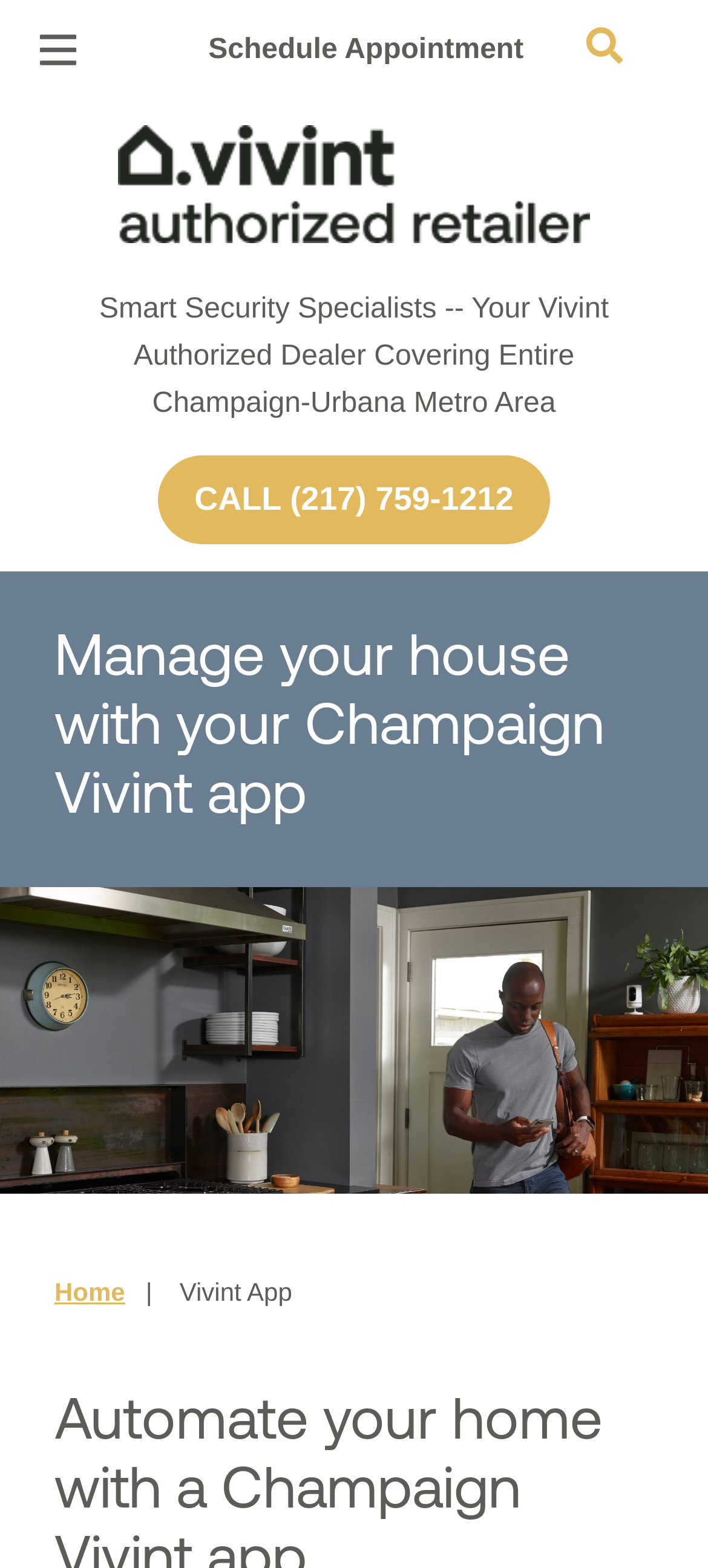Determine the main headline from the webpage and extract its text.

Automate your home with a Champaign Vivint app